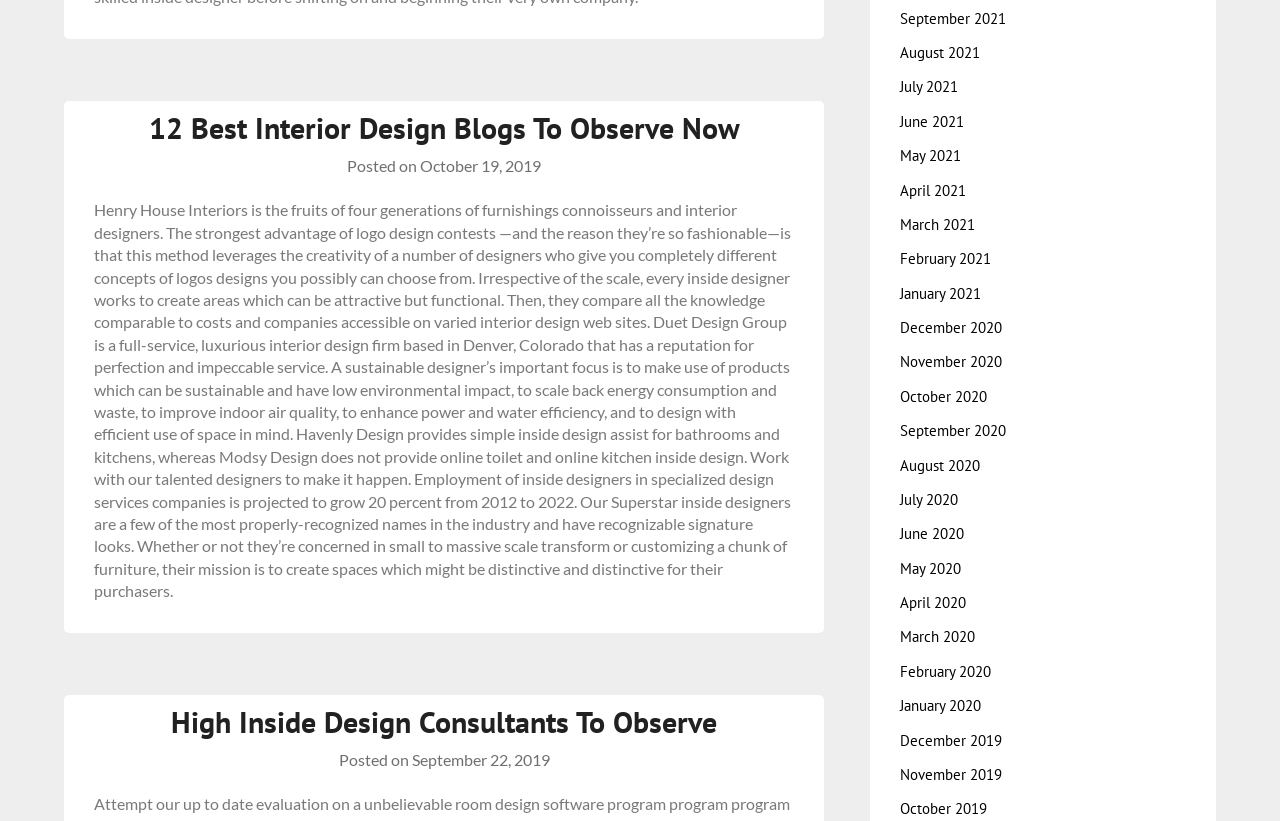Determine the bounding box coordinates for the area that should be clicked to carry out the following instruction: "Browse the articles published in September 2021".

[0.703, 0.011, 0.786, 0.034]